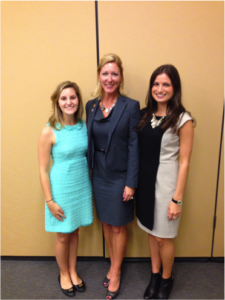What type of occasion is depicted in the image?
Provide a short answer using one word or a brief phrase based on the image.

professional event